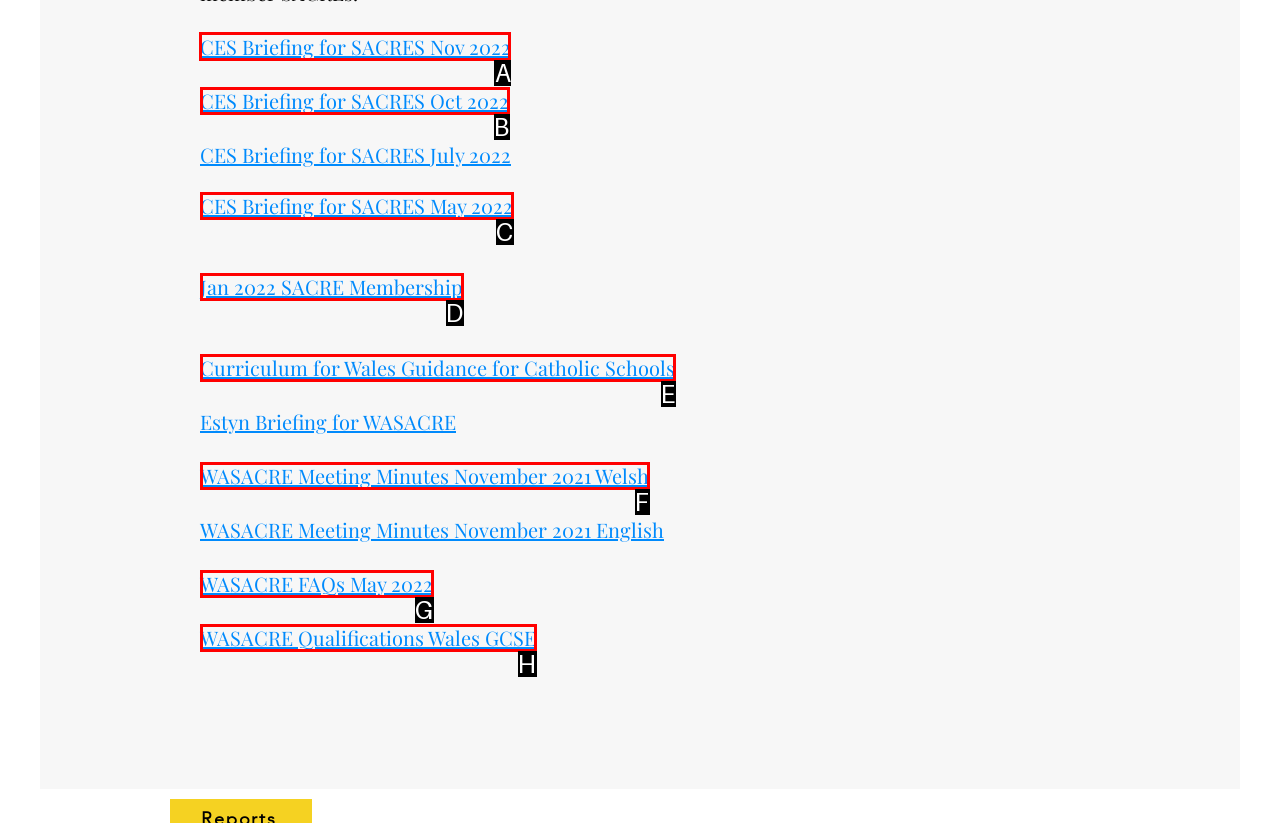Indicate the HTML element to be clicked to accomplish this task: View CES Briefing for SACRES Nov 2022 Respond using the letter of the correct option.

A